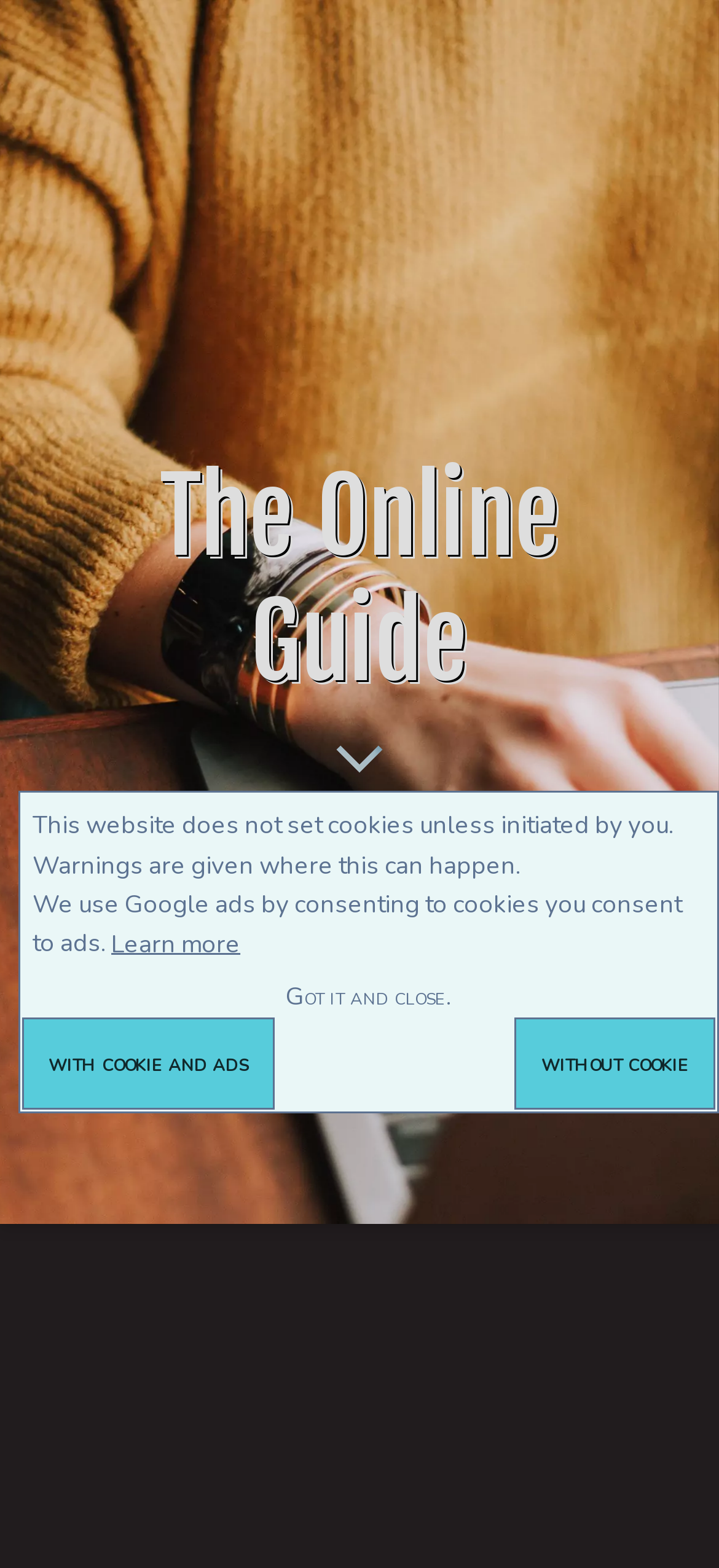What is the purpose of the 'Scroll Down' button?
Please give a detailed and thorough answer to the question, covering all relevant points.

The 'Scroll Down' button is located at the top of the page, and its image and text suggest that it is meant to be clicked to scroll down the page, likely to reveal more content.